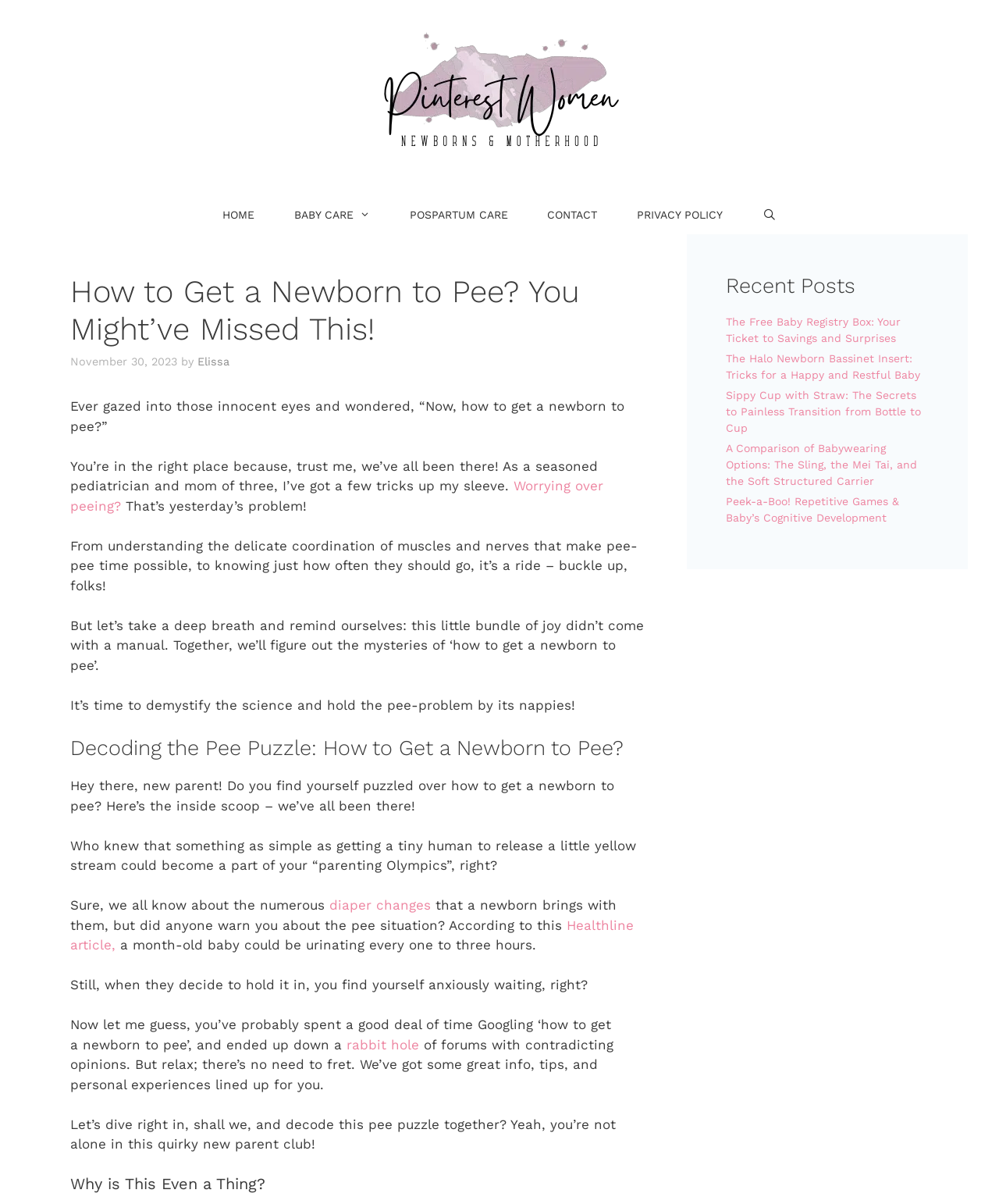Determine the bounding box coordinates of the clickable region to carry out the instruction: "Click the 'diaper changes' link".

[0.33, 0.745, 0.431, 0.758]